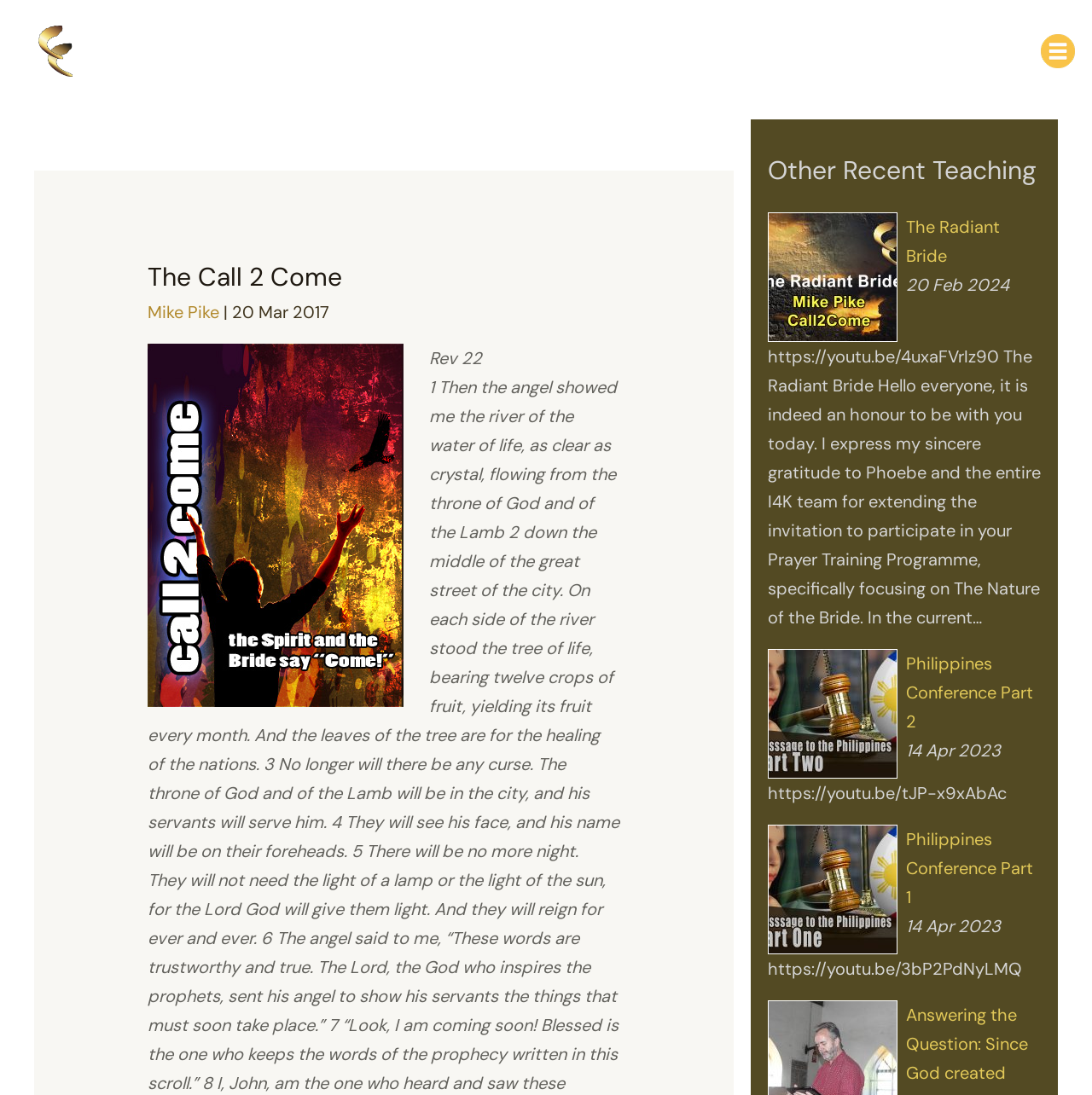Given the description of the UI element: "alt="Call2Come"", predict the bounding box coordinates in the form of [left, top, right, bottom], with each value being a float between 0 and 1.

[0.027, 0.035, 0.074, 0.055]